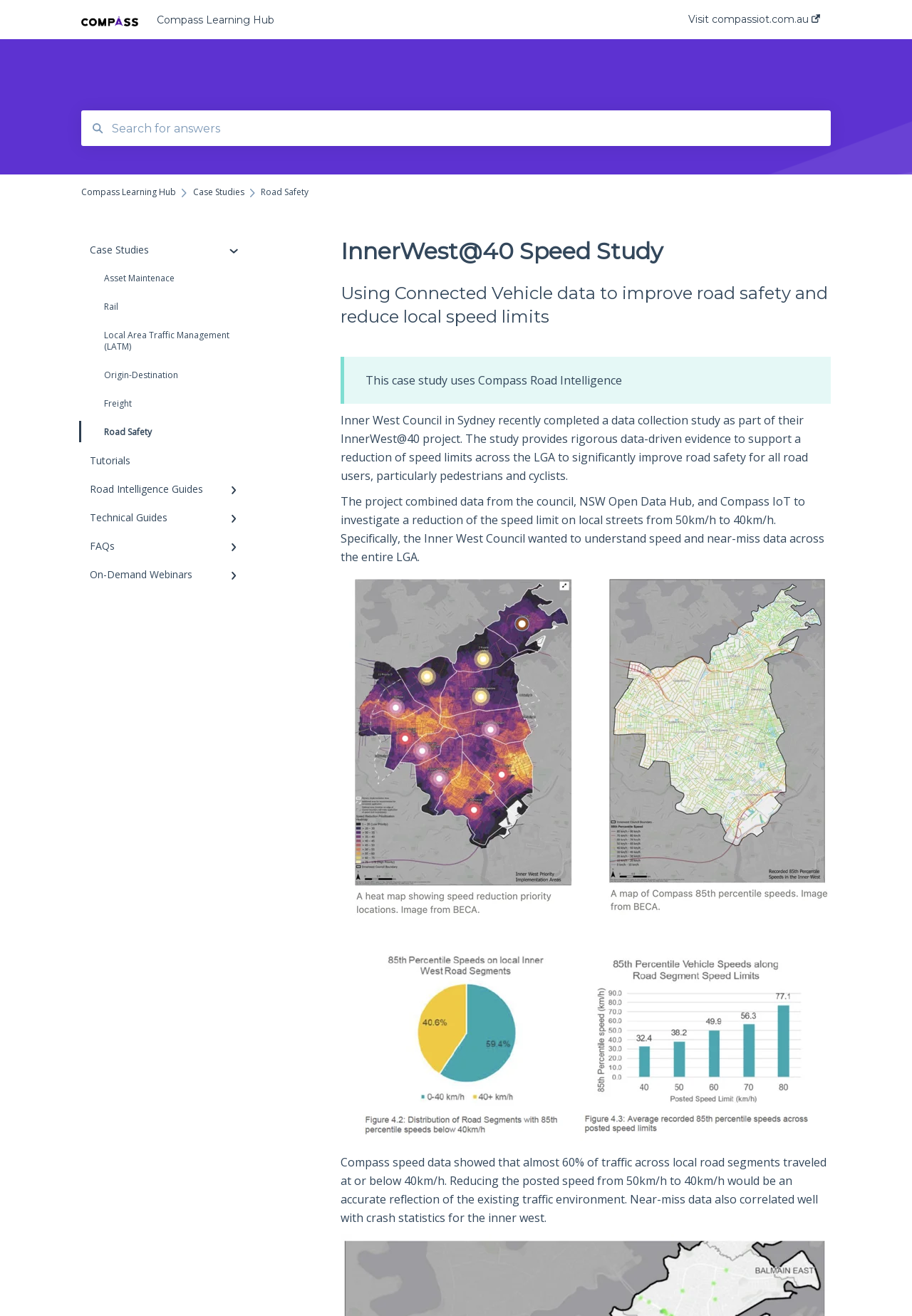What type of data did the project combine?
Please look at the screenshot and answer in one word or a short phrase.

council, NSW Open Data Hub, and Compass IoT data